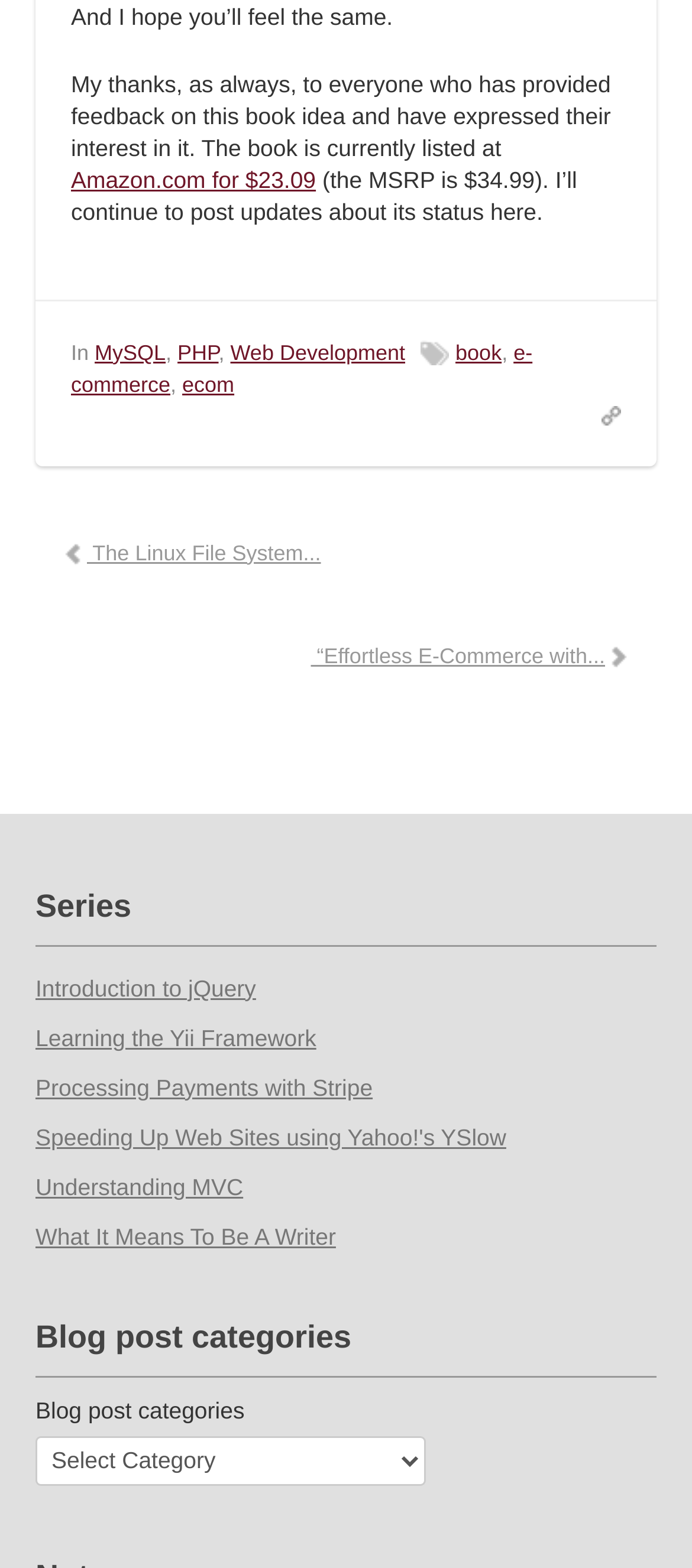Determine the bounding box coordinates of the clickable element to achieve the following action: 'Go to the Introduction to jQuery page'. Provide the coordinates as four float values between 0 and 1, formatted as [left, top, right, bottom].

[0.051, 0.622, 0.37, 0.639]